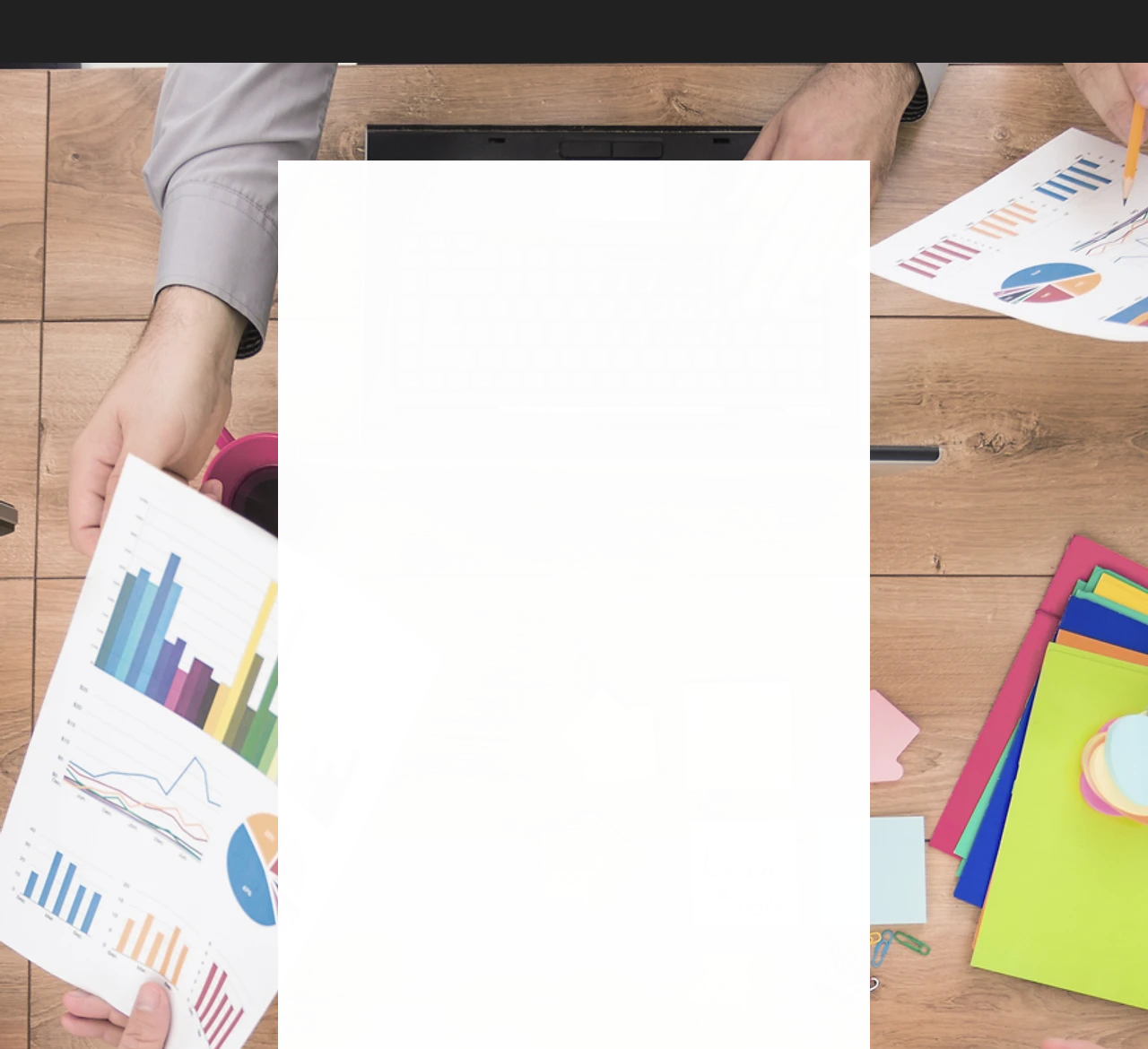Pinpoint the bounding box coordinates of the area that should be clicked to complete the following instruction: "Click on the 'Home' link". The coordinates must be given as four float numbers between 0 and 1, i.e., [left, top, right, bottom].

[0.309, 0.006, 0.368, 0.049]